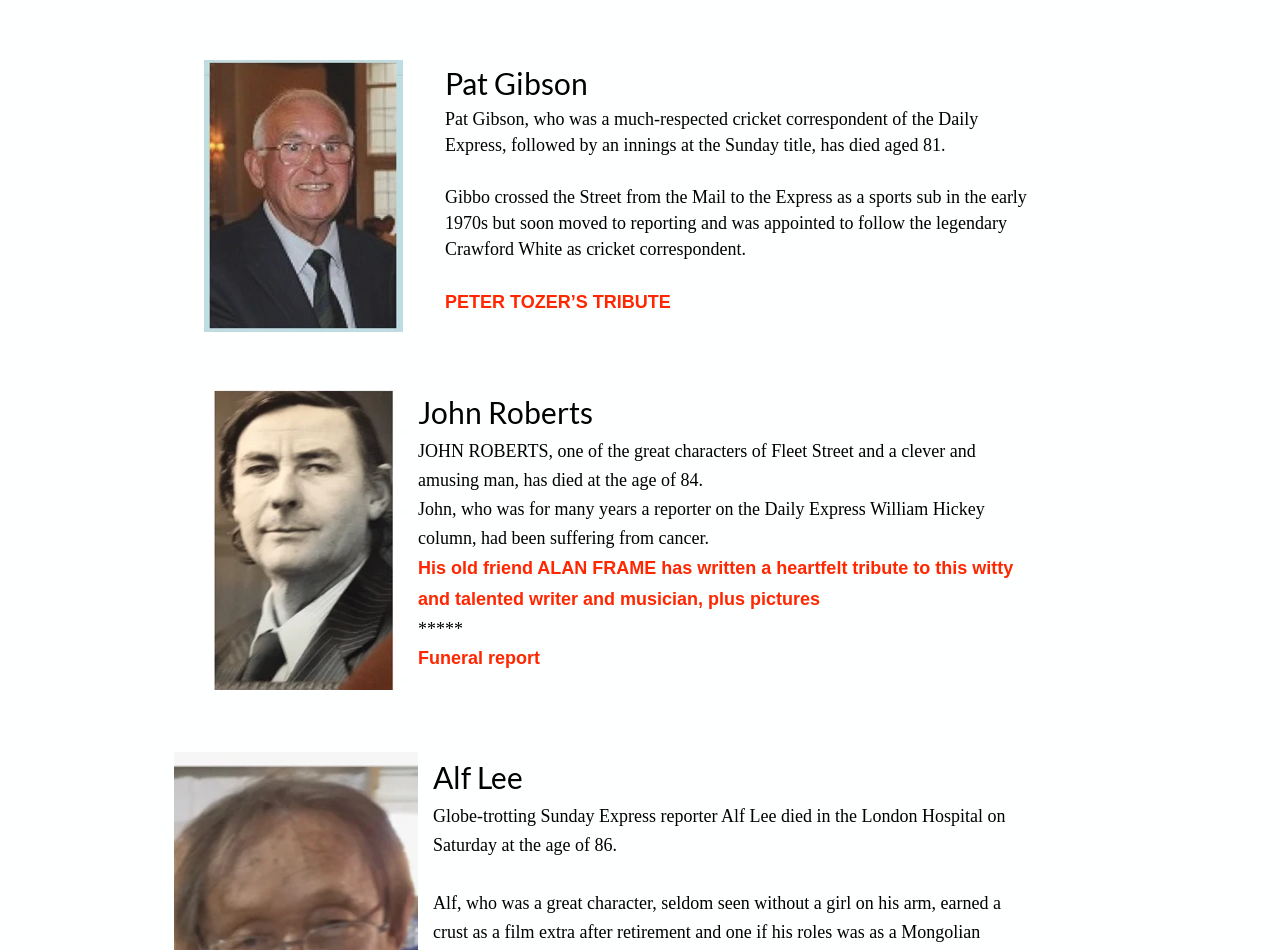Provide a single word or phrase to answer the given question: 
Who is the cricket correspondent mentioned?

Pat Gibson